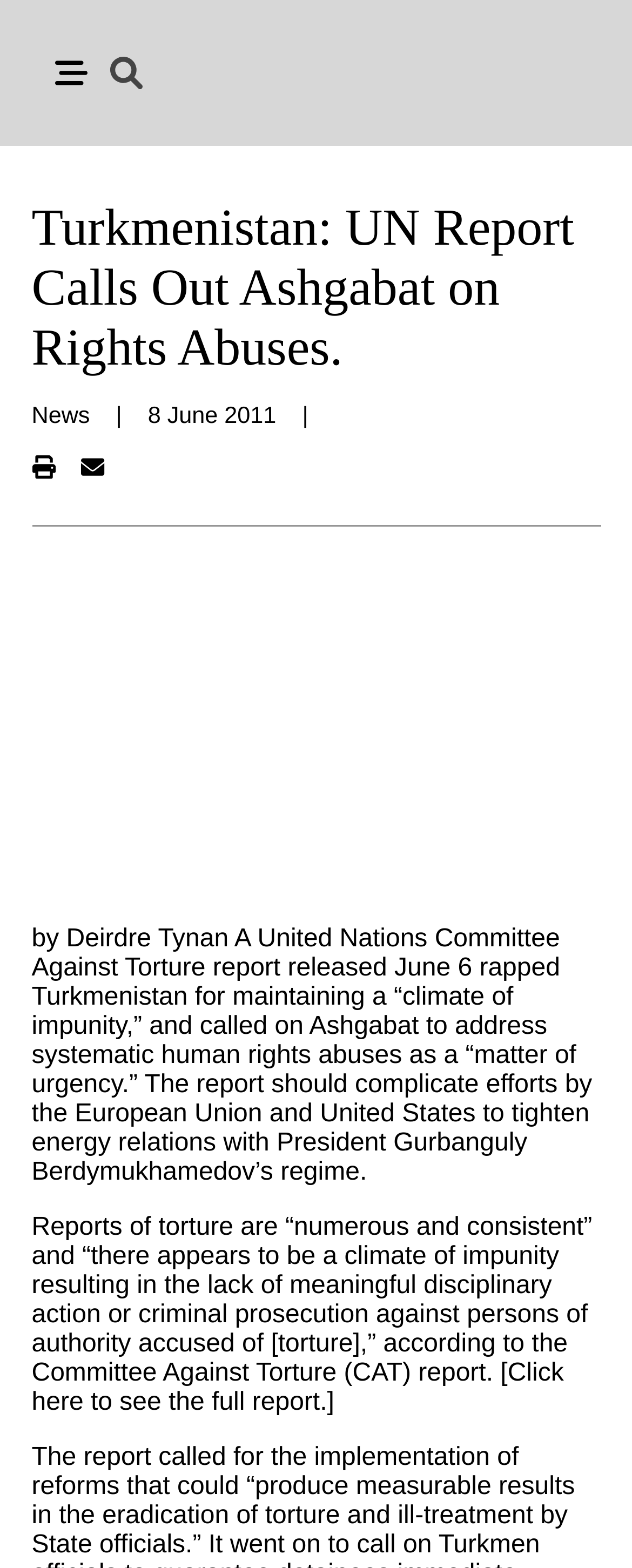Examine the image and give a thorough answer to the following question:
What is the topic of the news article?

I inferred the topic of the news article by reading the heading 'Turkmenistan: UN Report Calls Out Ashgabat on Rights Abuses.' and the content of the article which mentions the UN Committee Against Torture report and human rights abuses in Turkmenistan.